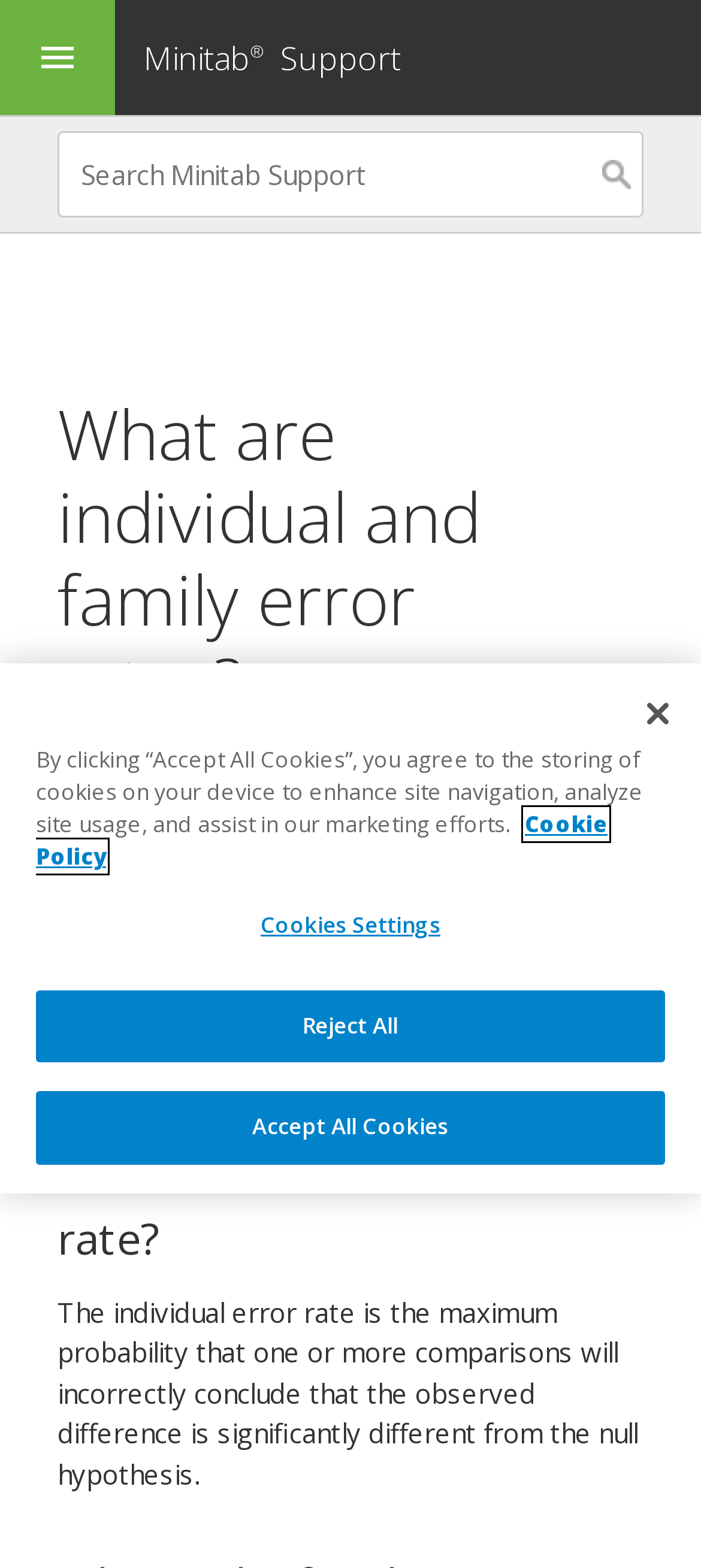Determine the bounding box coordinates of the section I need to click to execute the following instruction: "Search Minitab Support". Provide the coordinates as four float numbers between 0 and 1, i.e., [left, top, right, bottom].

[0.082, 0.083, 0.918, 0.139]